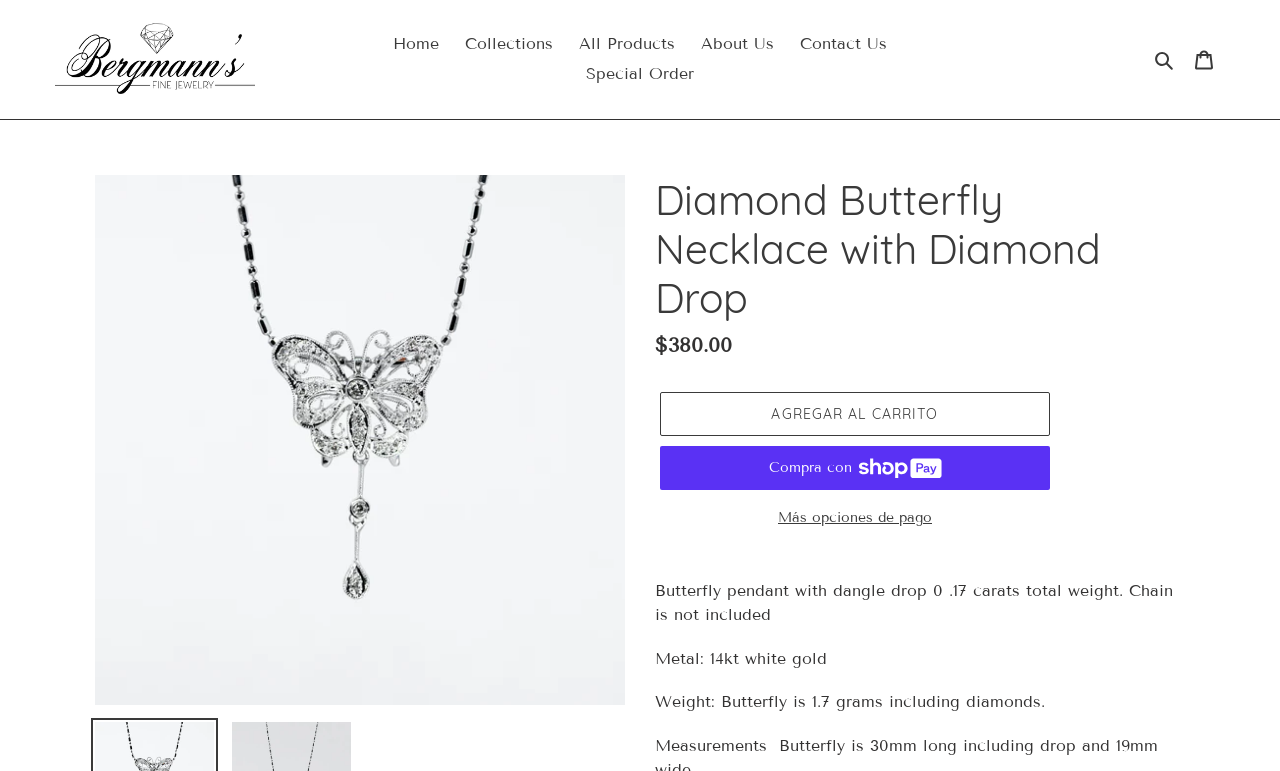Specify the bounding box coordinates for the region that must be clicked to perform the given instruction: "Click the 'Home' link".

[0.299, 0.038, 0.351, 0.077]